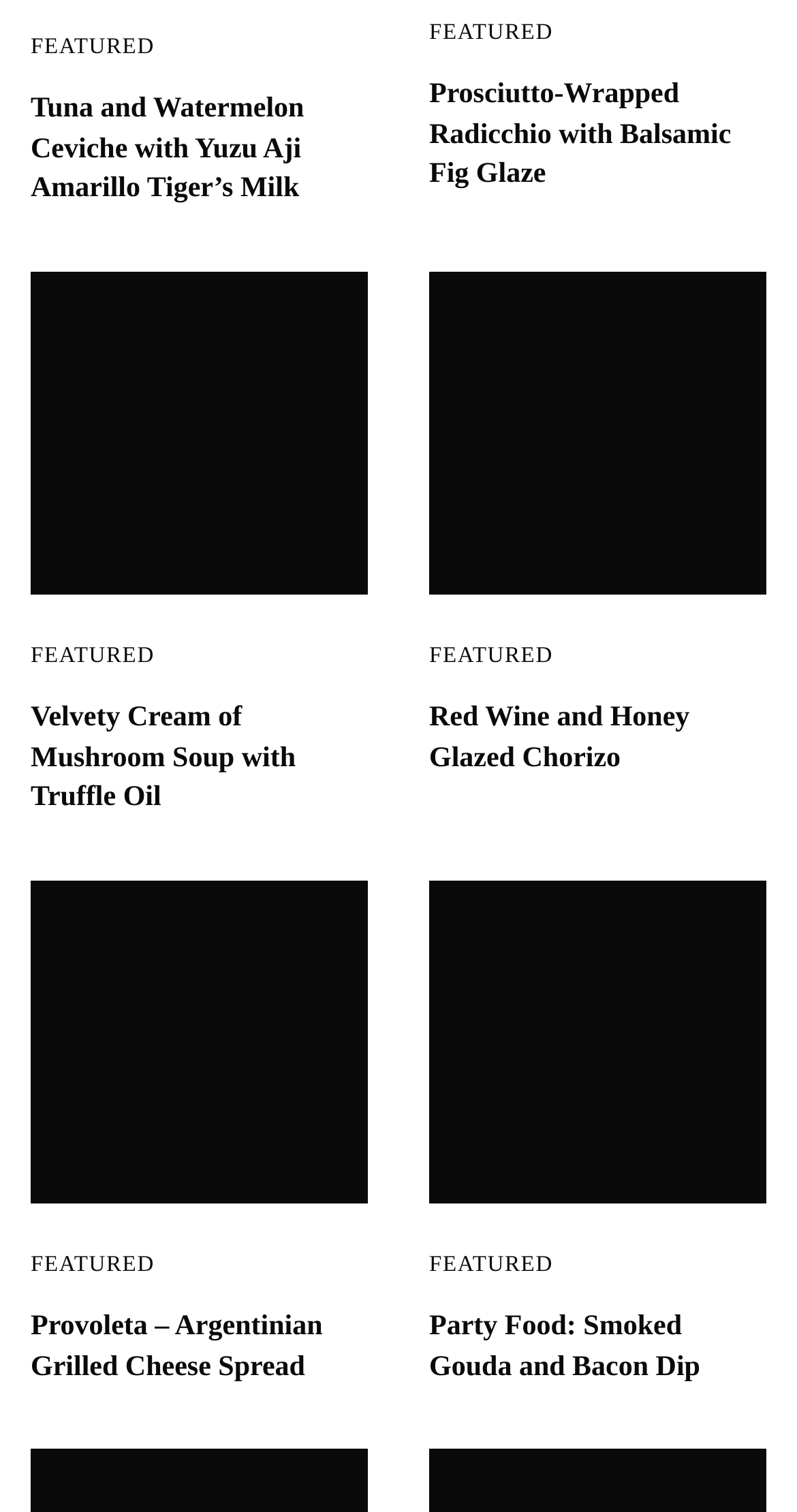Bounding box coordinates are given in the format (top-left x, top-left y, bottom-right x, bottom-right y). All values should be floating point numbers between 0 and 1. Provide the bounding box coordinate for the UI element described as: Featured

[0.038, 0.426, 0.194, 0.442]